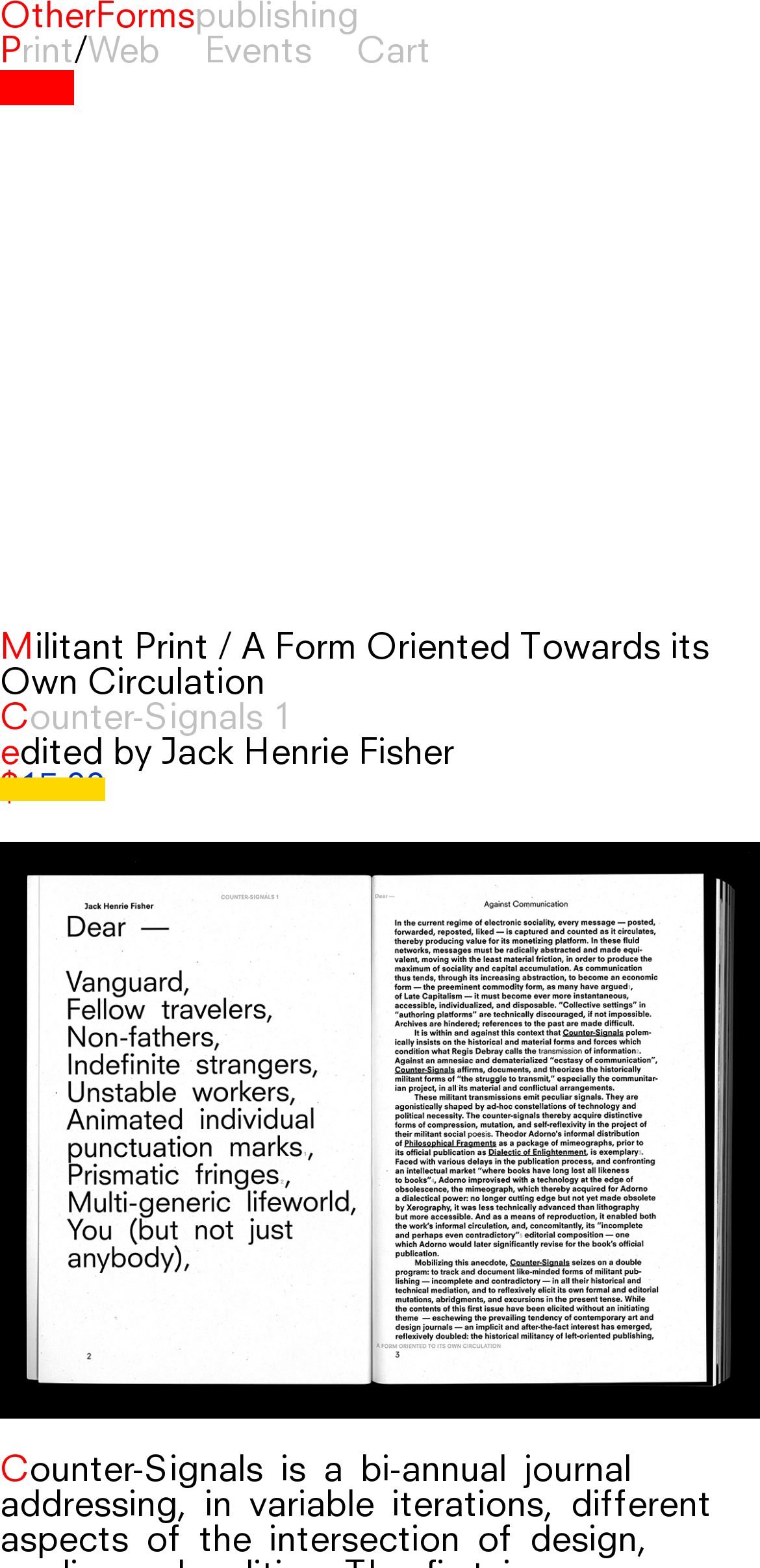Please predict the bounding box coordinates (top-left x, top-left y, bottom-right x, bottom-right y) for the UI element in the screenshot that fits the description: Events

[0.269, 0.022, 0.41, 0.045]